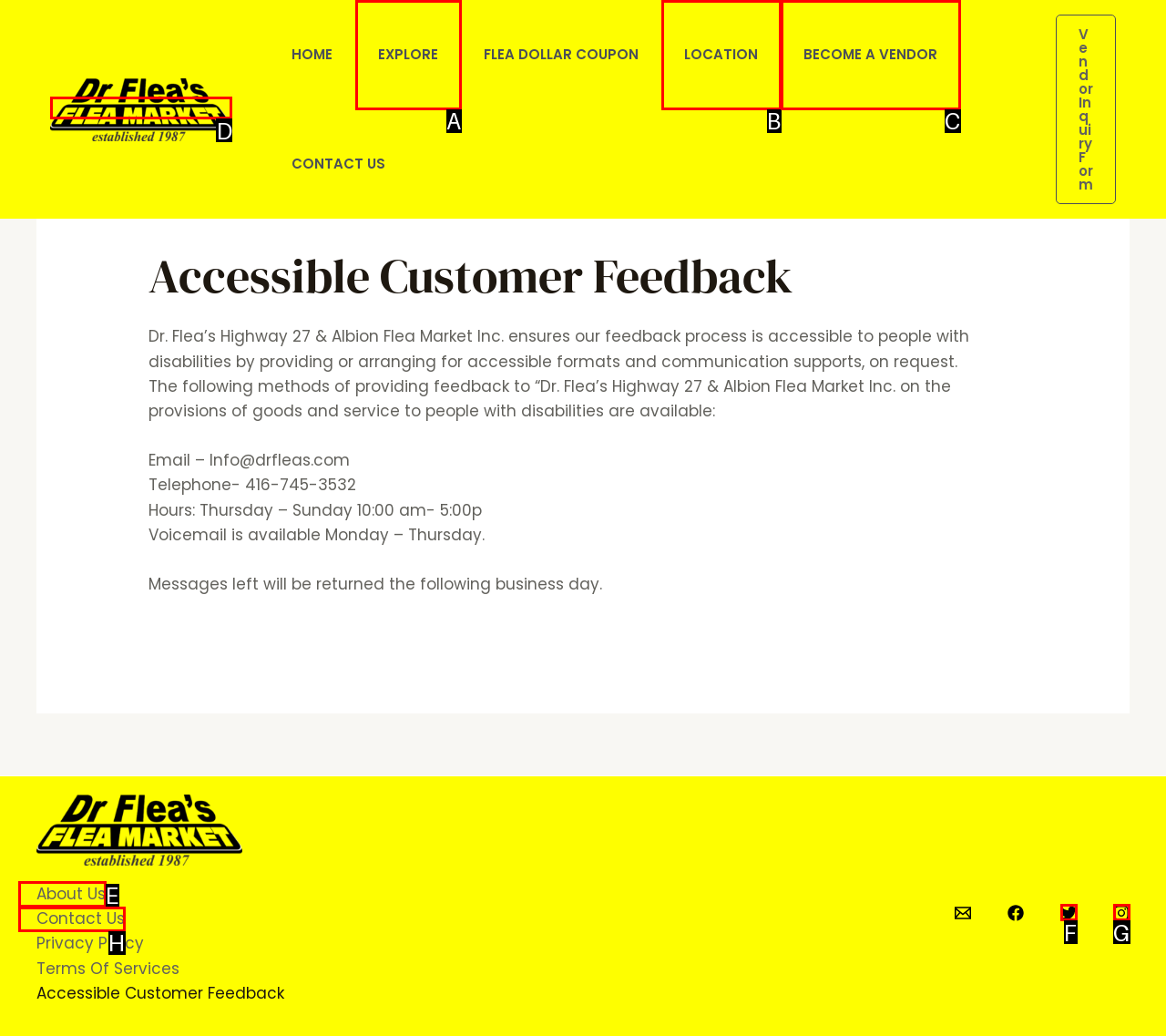Identify the letter of the option to click in order to Click on the Dr. Fleas link. Answer with the letter directly.

D